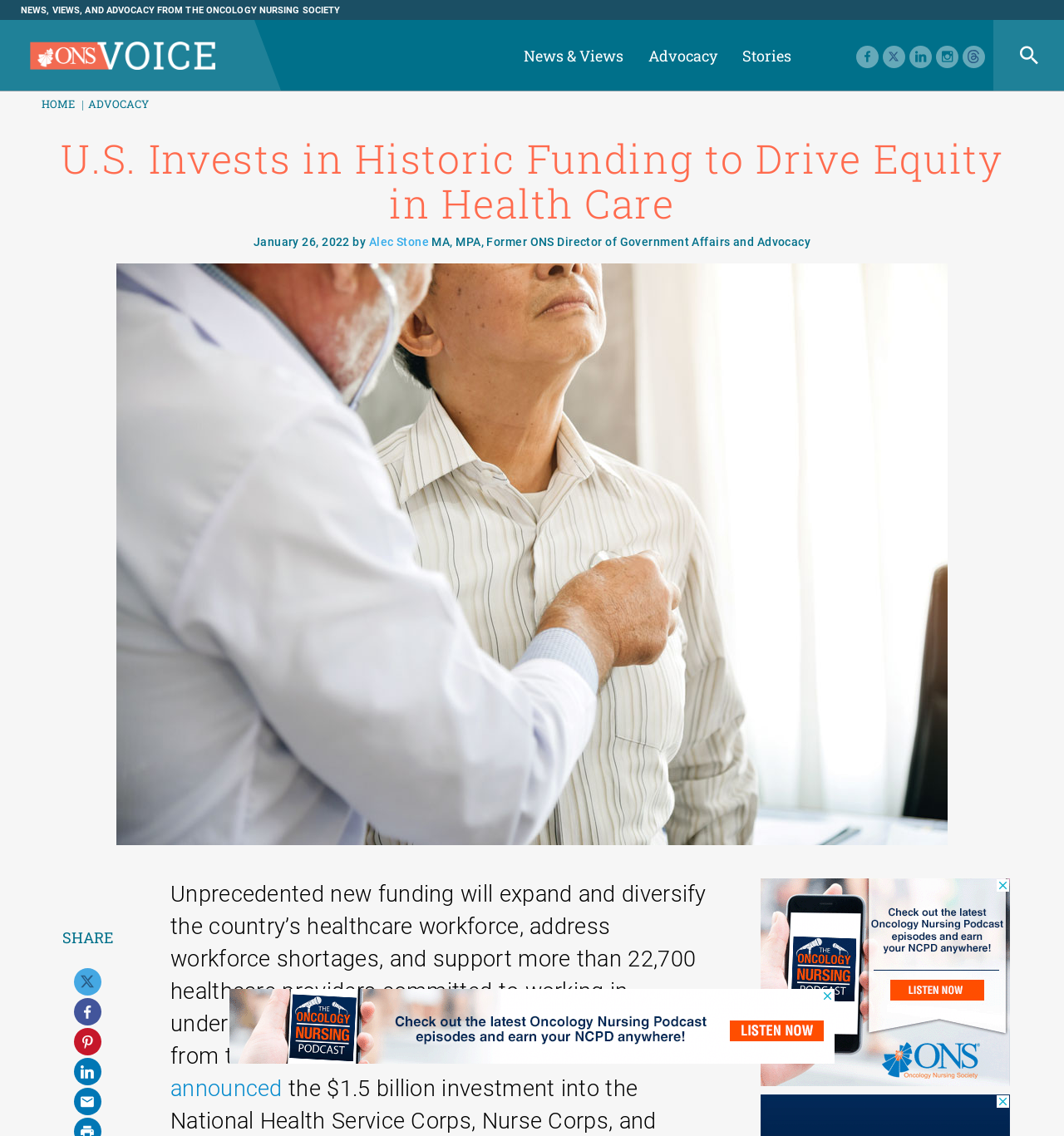Bounding box coordinates are specified in the format (top-left x, top-left y, bottom-right x, bottom-right y). All values are floating point numbers bounded between 0 and 1. Please provide the bounding box coordinate of the region this sentence describes: Share on Pinterest

[0.069, 0.905, 0.095, 0.929]